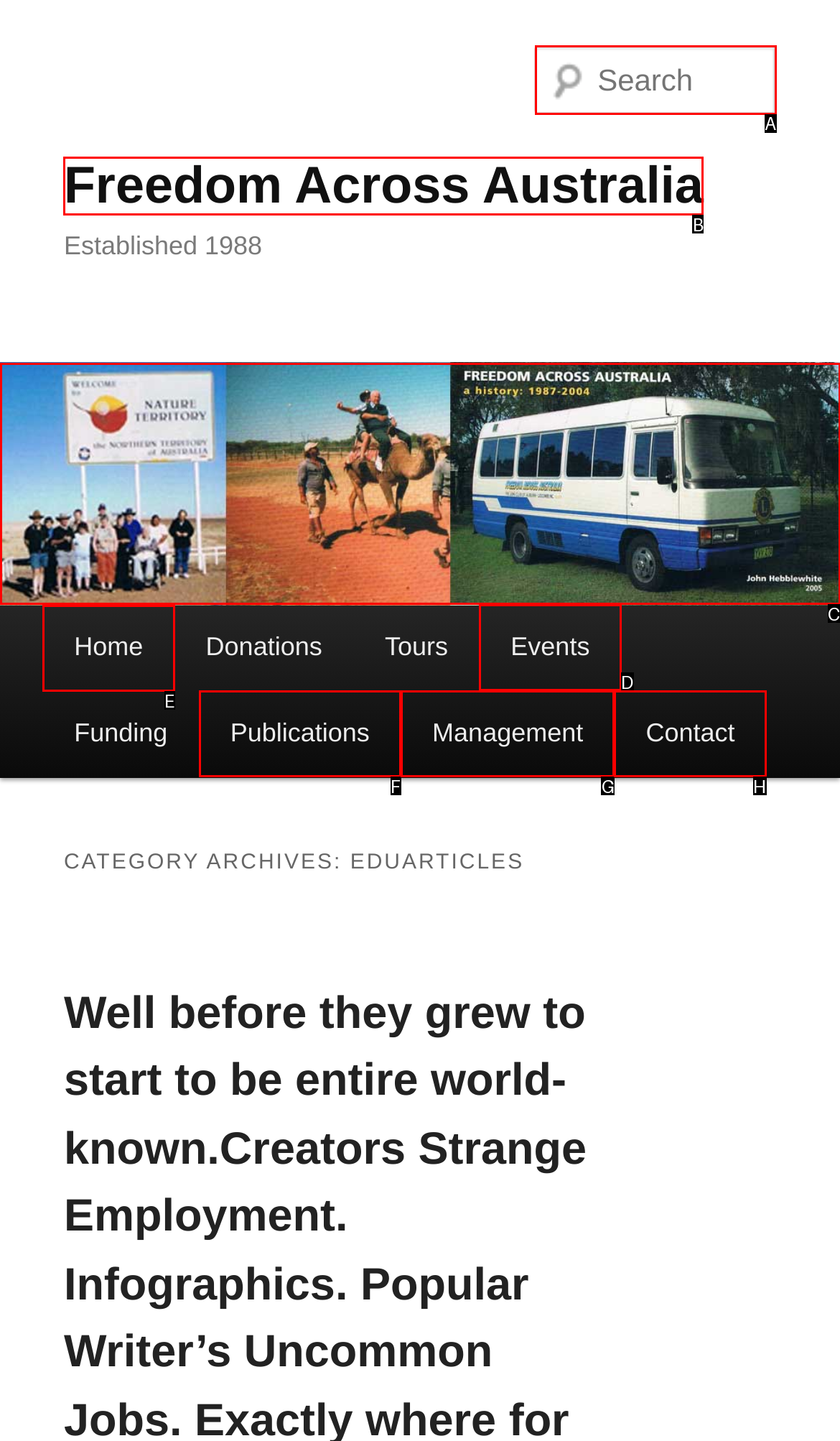Point out which UI element to click to complete this task: go to home page
Answer with the letter corresponding to the right option from the available choices.

E